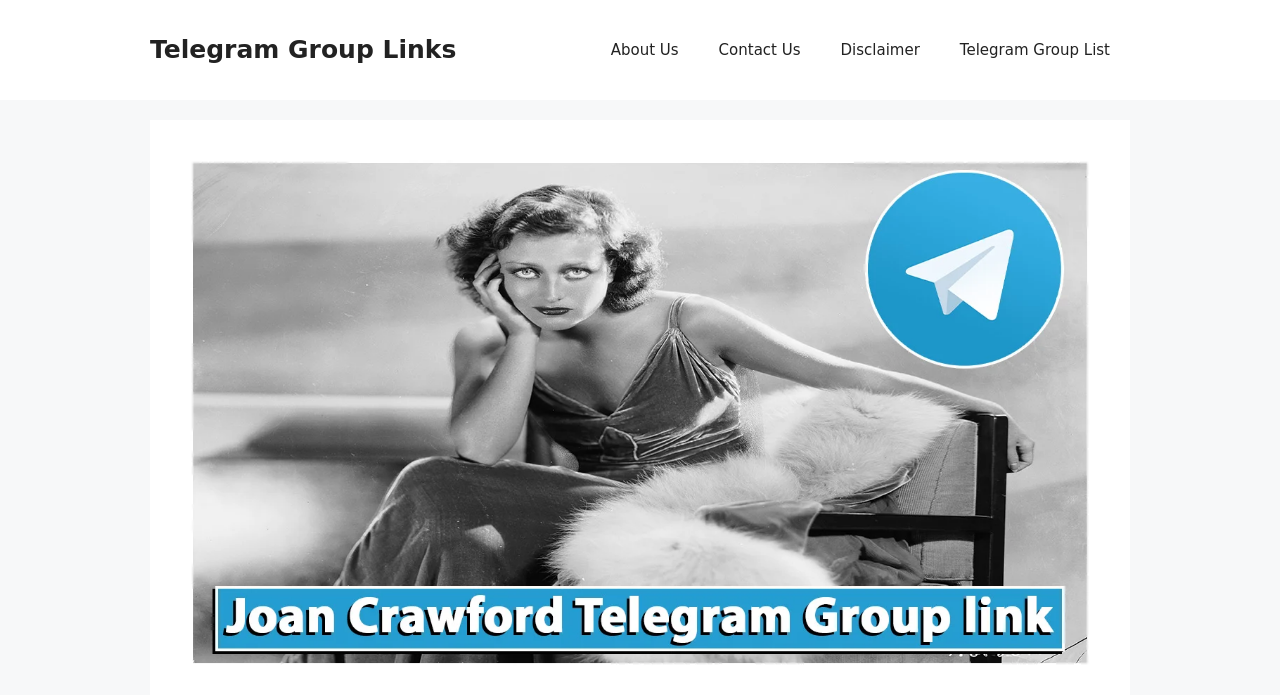How many links are present in the primary navigation menu?
Based on the image, give a concise answer in the form of a single word or short phrase.

5